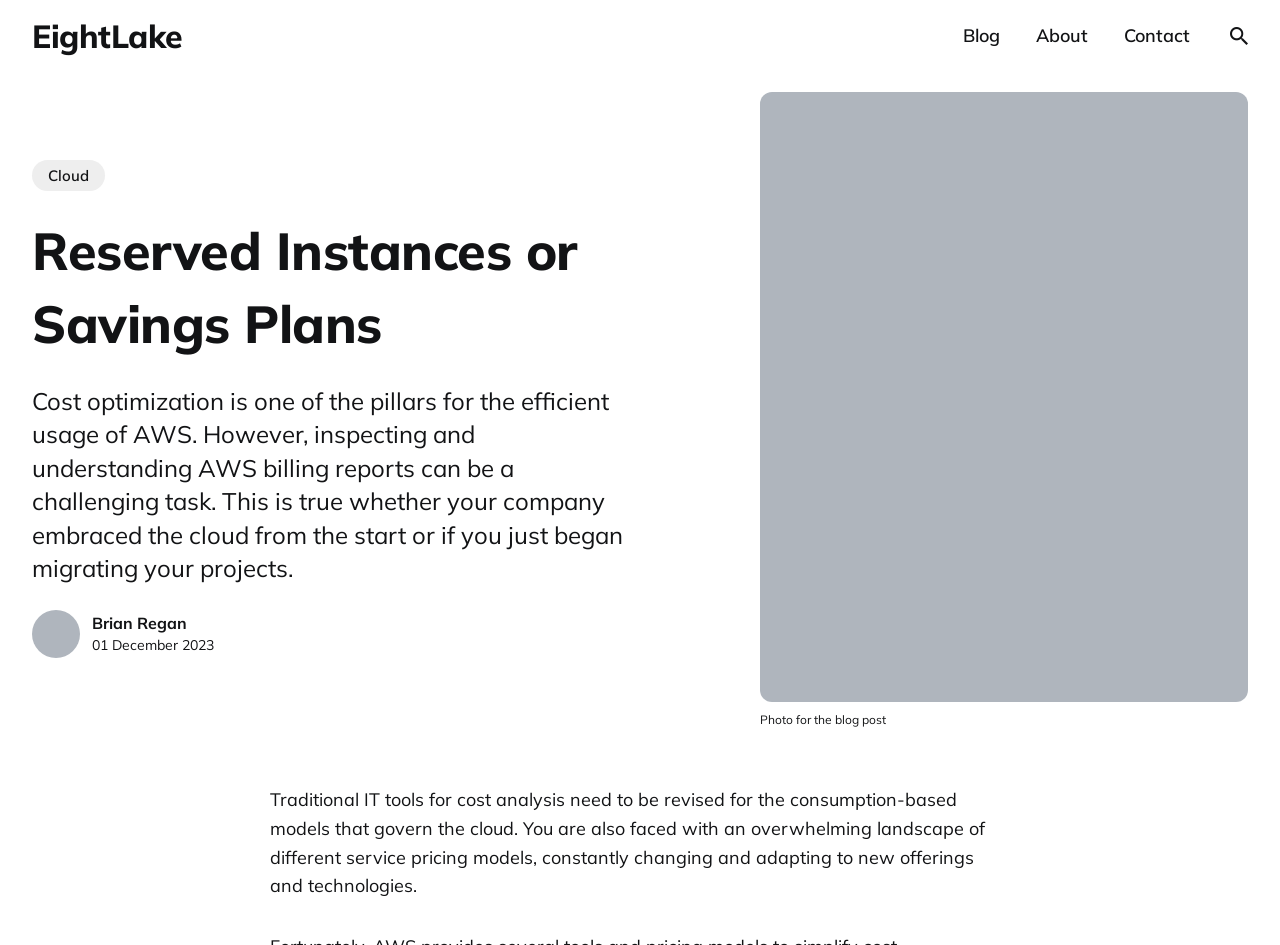Provide an in-depth caption for the elements present on the webpage.

The webpage appears to be a blog post about cost optimization on Amazon Web Services (AWS). At the top left, there is a link to "EightLake", and on the top right, there is a main navigation menu with links to "Blog", "About", and "Contact". Below the navigation menu, there is a heading that reads "Reserved Instances or Savings Plans". 

Under the heading, there is a paragraph of text that discusses the challenges of inspecting and understanding AWS billing reports. To the right of this text, there is a large image related to the blog post. 

Below the image, there is a link to the author, "Brian Regan", accompanied by a small image of the author. Next to the author's link, there is a timestamp indicating that the post was published on "01 December 2023". 

Further down the page, there is another block of text that continues the discussion on cost analysis in the cloud, highlighting the need to revise traditional IT tools and navigate the complex landscape of service pricing models.